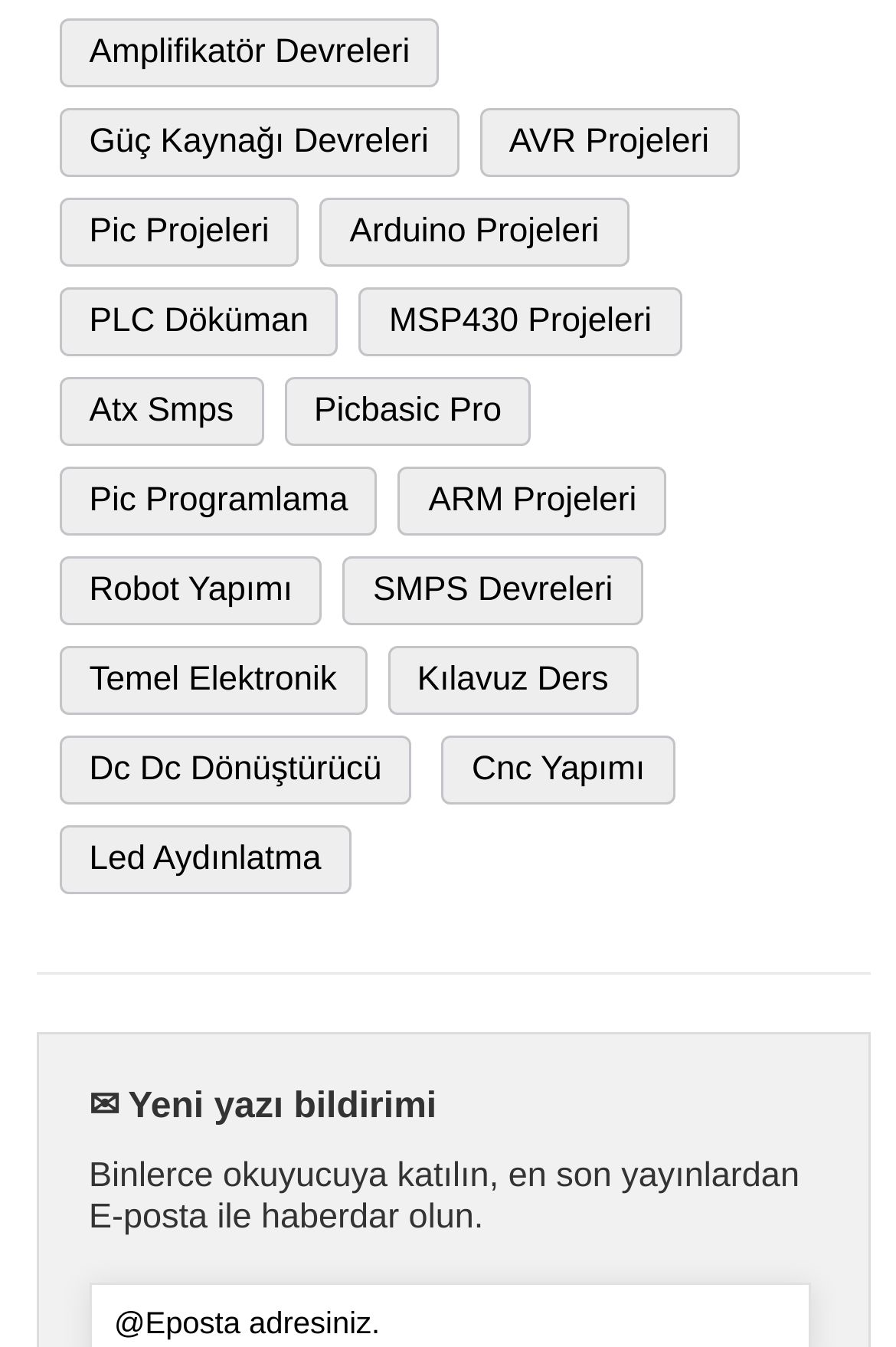Are there any robotics-related topics on the webpage?
Please use the visual content to give a single word or phrase answer.

Yes